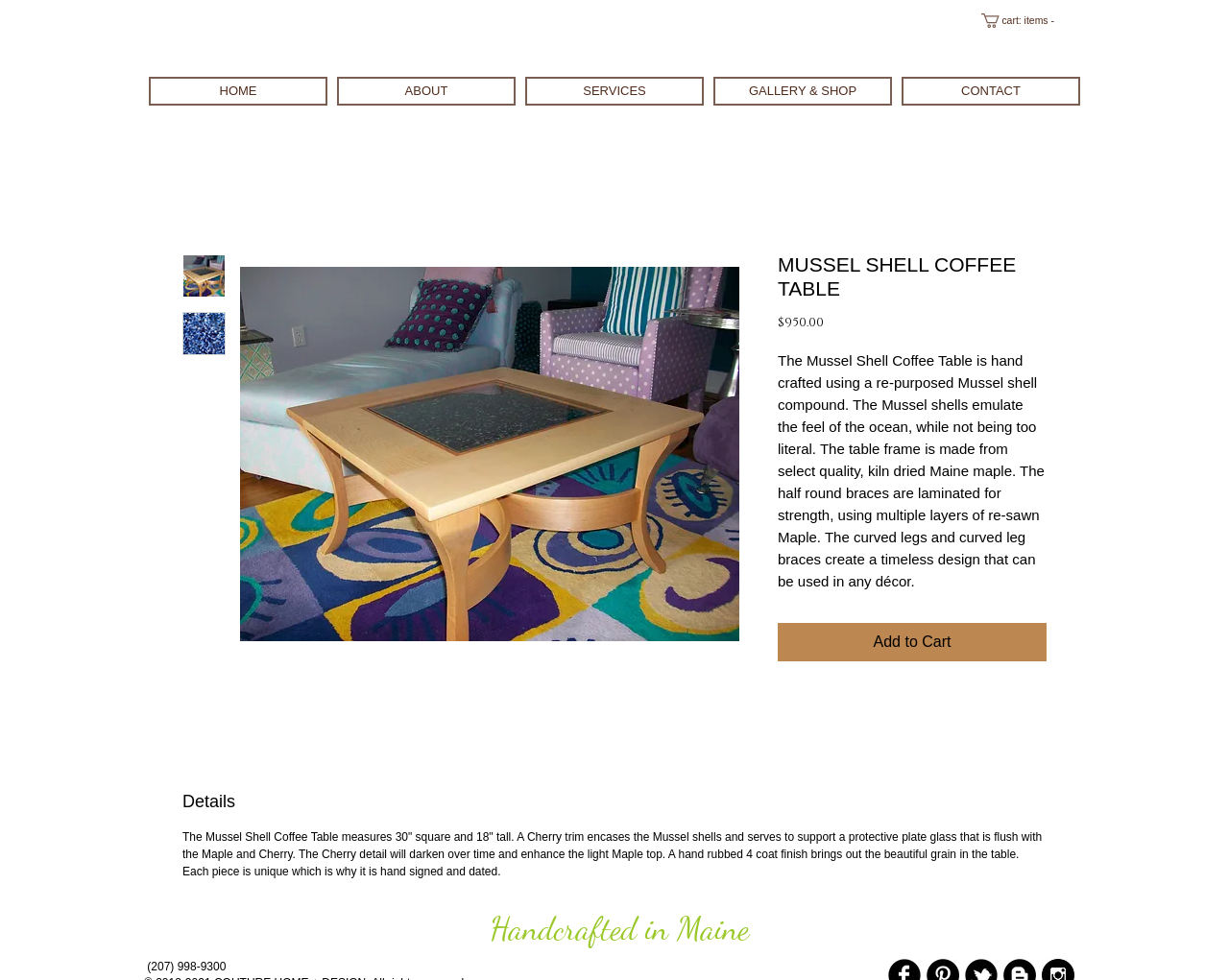Specify the bounding box coordinates (top-left x, top-left y, bottom-right x, bottom-right y) of the UI element in the screenshot that matches this description: parent_node: cart: items -

[0.767, 0.0, 0.894, 0.045]